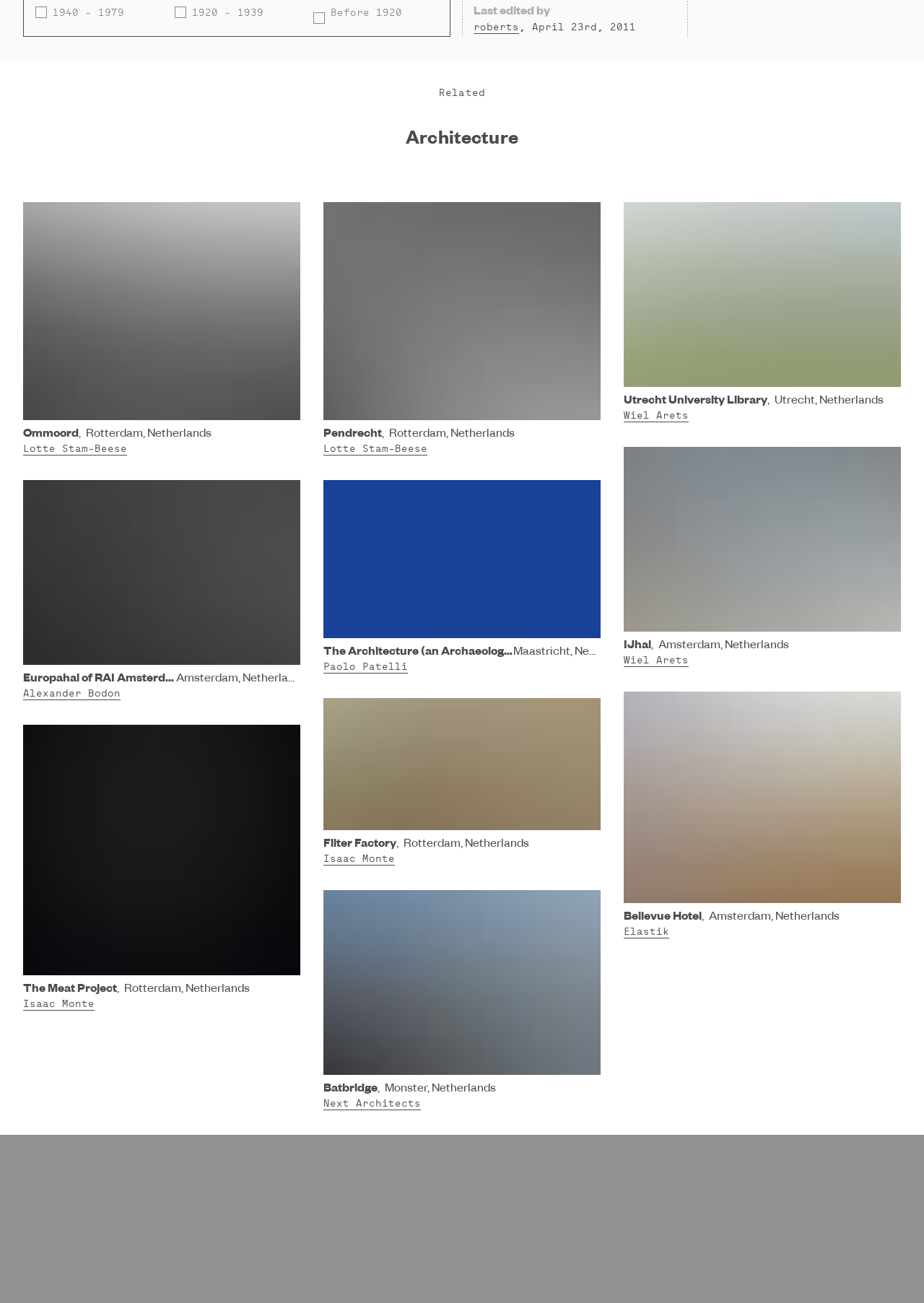What is the name of the architect mentioned in the first article?
From the screenshot, supply a one-word or short-phrase answer.

Lotte Stam-Beese